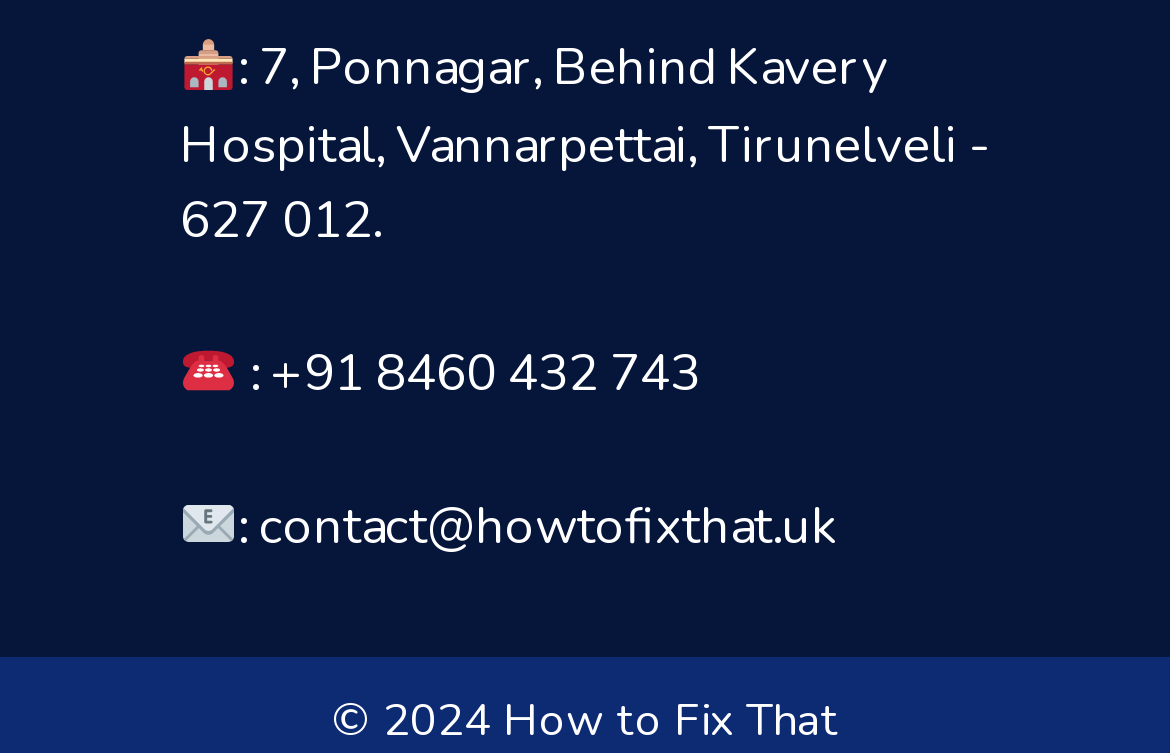Give a concise answer of one word or phrase to the question: 
What is the address of How to Fix That?

7, Ponnagar, Behind Kavery Hospital, Vannarpettai, Tirunelveli - 627 012